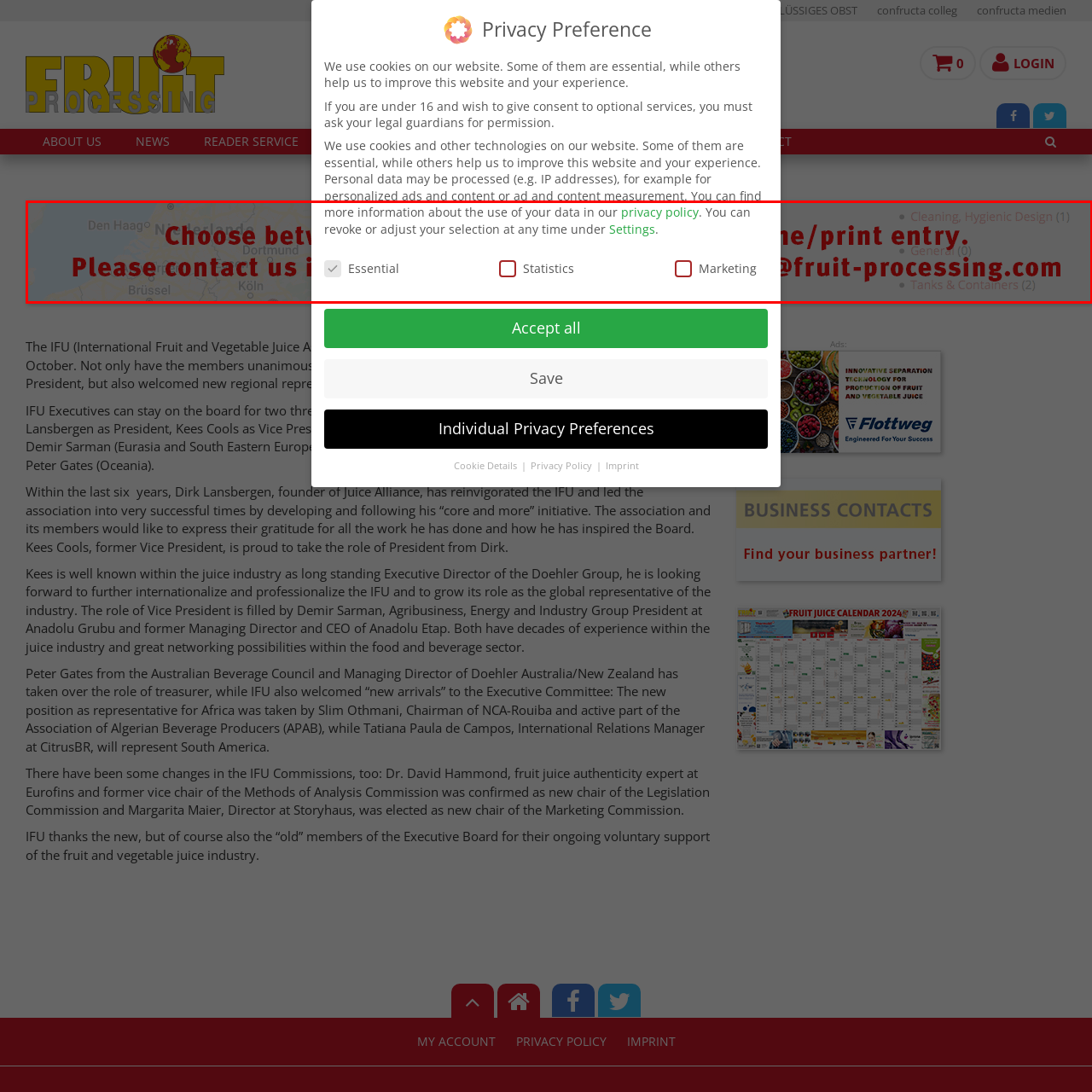Inspect the area within the red bounding box and elaborate on the following question with a detailed answer using the image as your reference: What type of cookies are mentioned?

The image features a graphical user interface element that mentions marketing cookies as one of the options for users to make choices regarding their data privacy preferences, along with essential services and statistics.